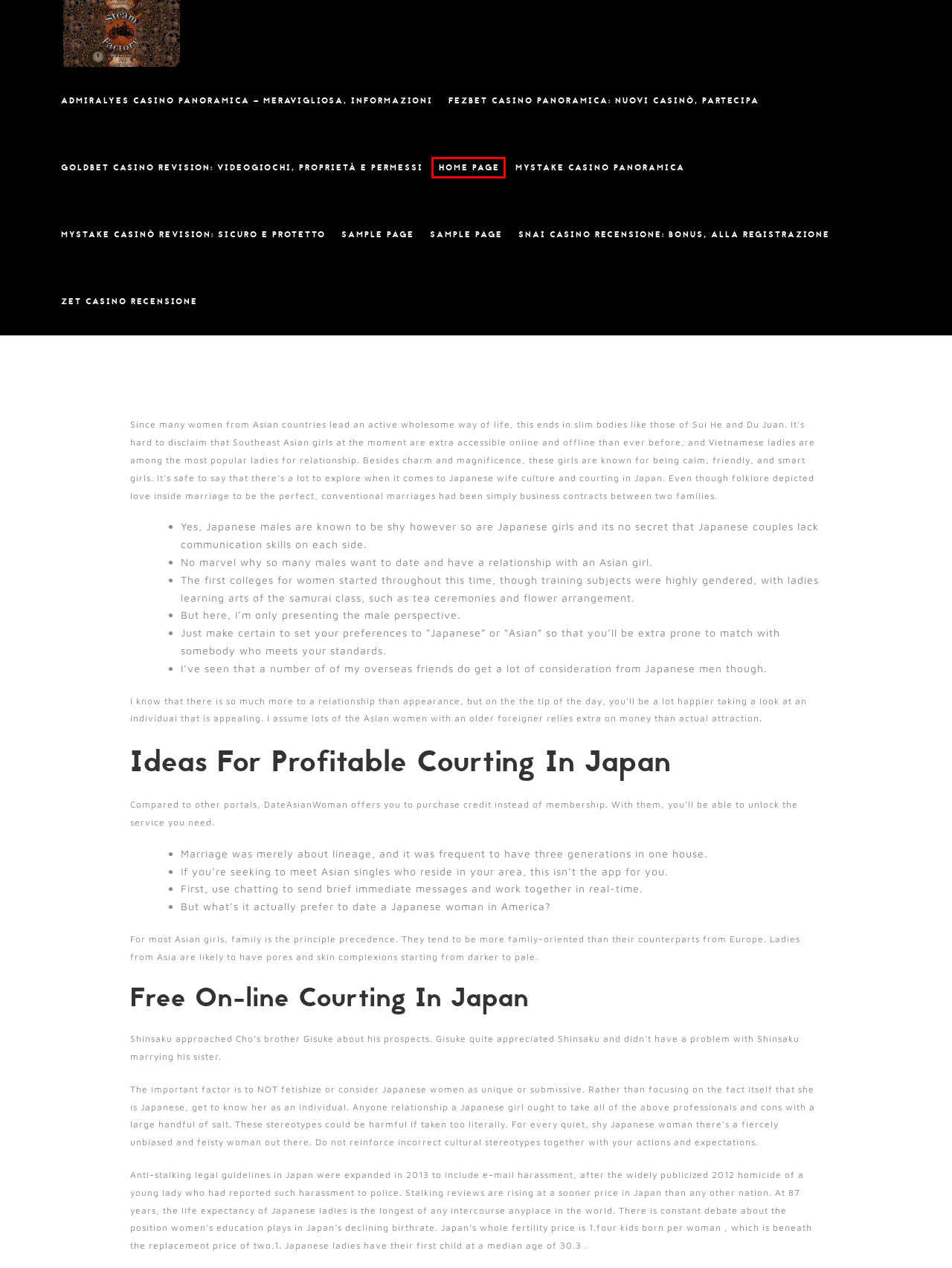You are given a webpage screenshot where a red bounding box highlights an element. Determine the most fitting webpage description for the new page that loads after clicking the element within the red bounding box. Here are the candidates:
A. Fezbet Casino Panoramica: Nuovi Casinò, Partecipa – pubsteamfactory
B. Sample Page – pubsteamfactory
C. Uncategorized – pubsteamfactory
D. Zet Casino Recensione – pubsteamfactory
E. Mystake Casinò Revision: Sicuro e Protetto – pubsteamfactory
F. pubsteamfactory – pubsteamfactory
G. Goldbet Casino Revision: Videogiochi, Proprietà e Permessi – pubsteamfactory
H. Mystake Casino Panoramica – pubsteamfactory

F